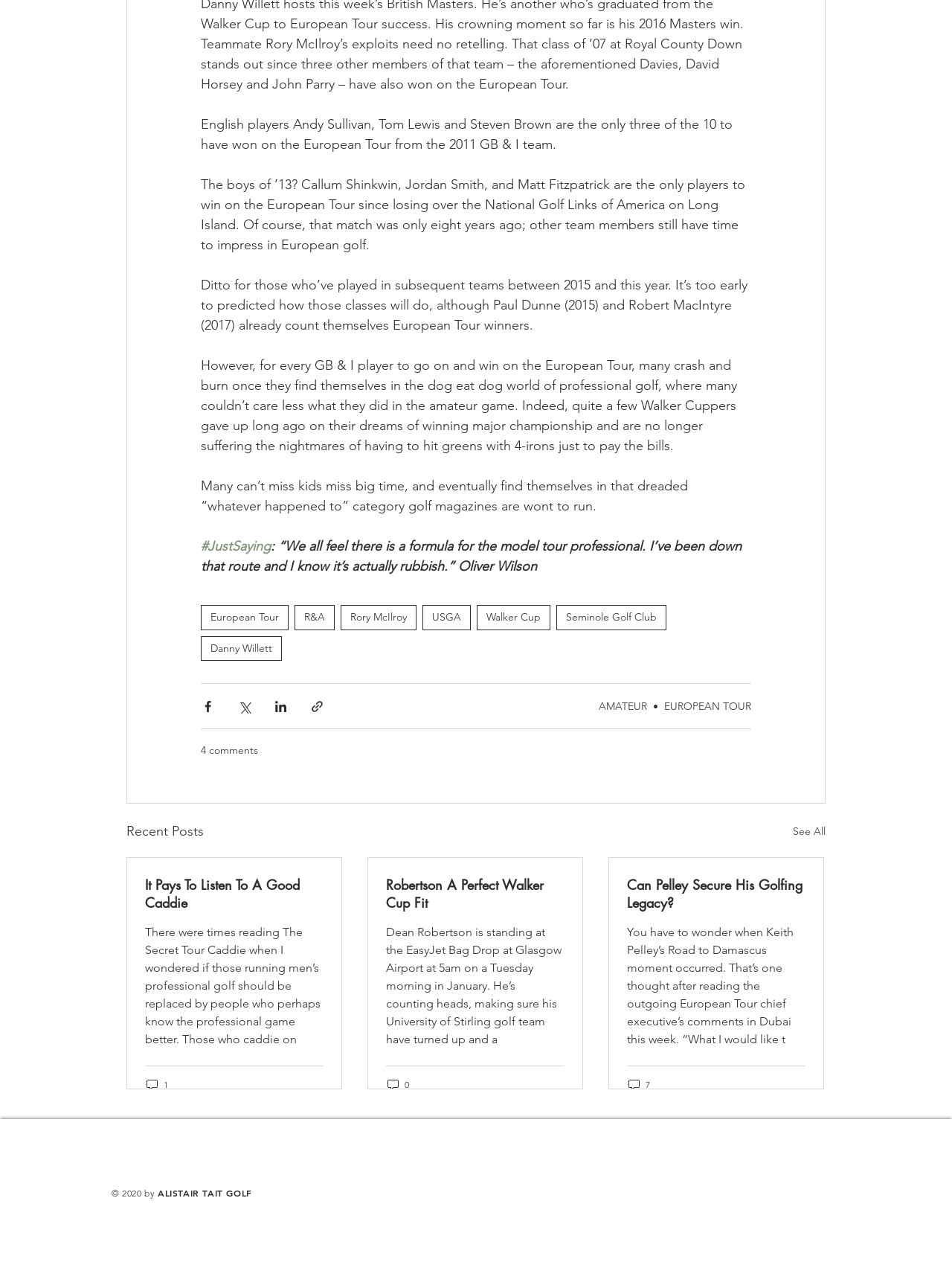What is the name of the golf club mentioned in the article?
Give a comprehensive and detailed explanation for the question.

After reading the article, I found a mention of the Seminole Golf Club, which suggests that it is one of the golf clubs mentioned in the article.